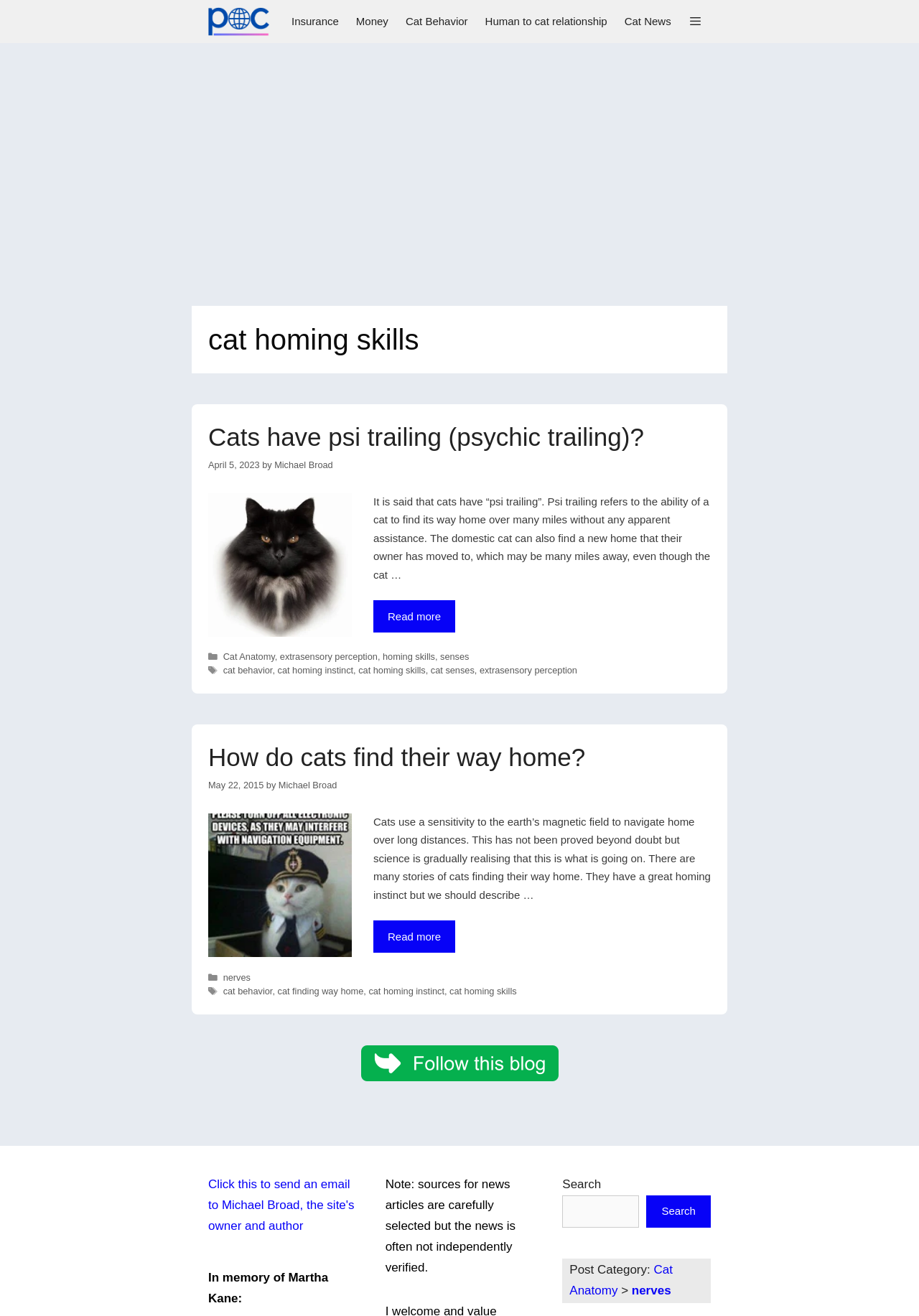Kindly provide the bounding box coordinates of the section you need to click on to fulfill the given instruction: "Read more about 'Cats have psi trailing (psychic trailing)?'".

[0.406, 0.456, 0.495, 0.481]